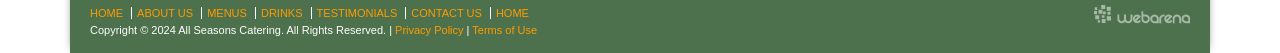Ascertain the bounding box coordinates for the UI element detailed here: "title="Web Design Perth Australia"". The coordinates should be provided as [left, top, right, bottom] with each value being a float between 0 and 1.

[0.855, 0.095, 0.93, 0.453]